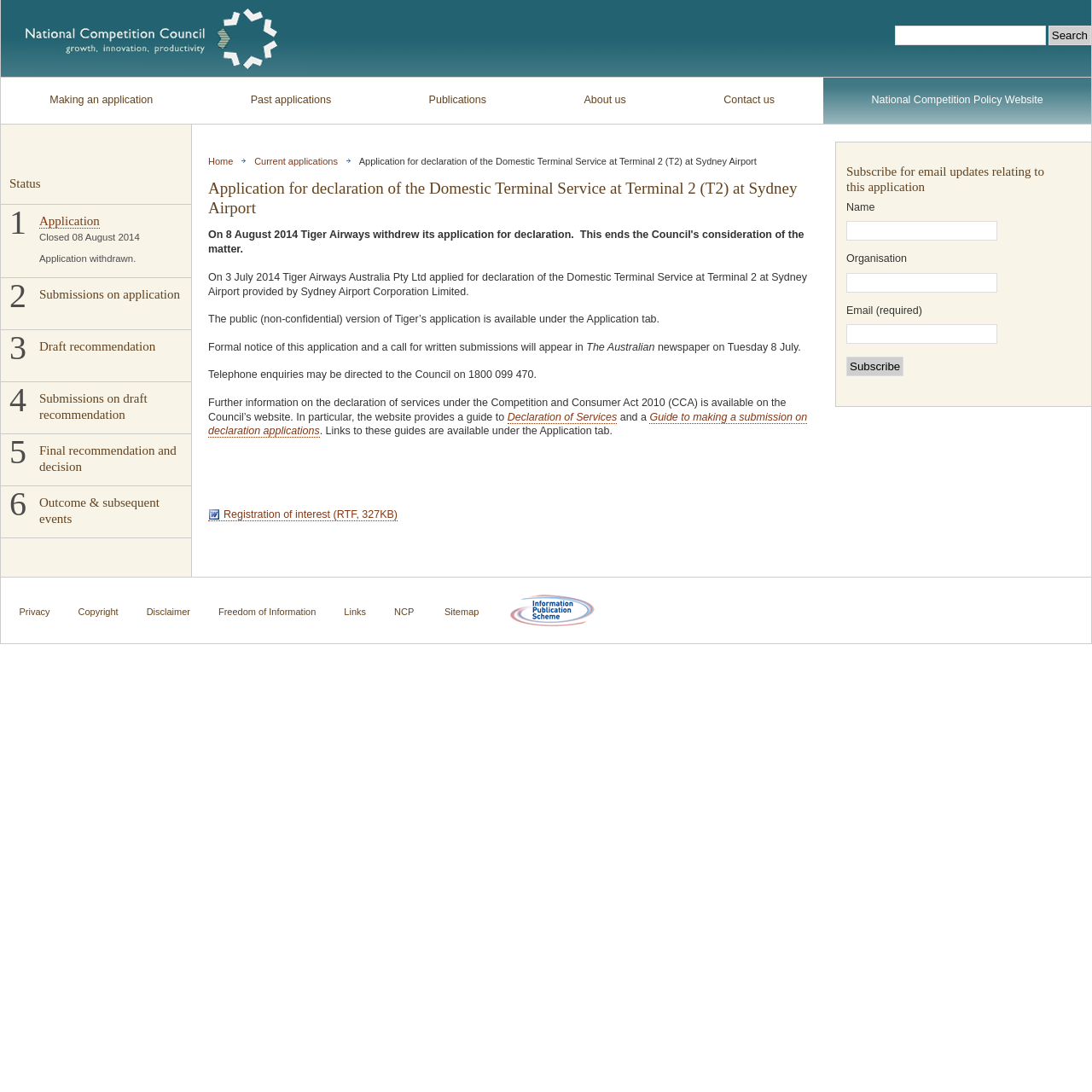Please identify the bounding box coordinates of the element's region that should be clicked to execute the following instruction: "Search for something". The bounding box coordinates must be four float numbers between 0 and 1, i.e., [left, top, right, bottom].

[0.82, 0.023, 0.958, 0.041]